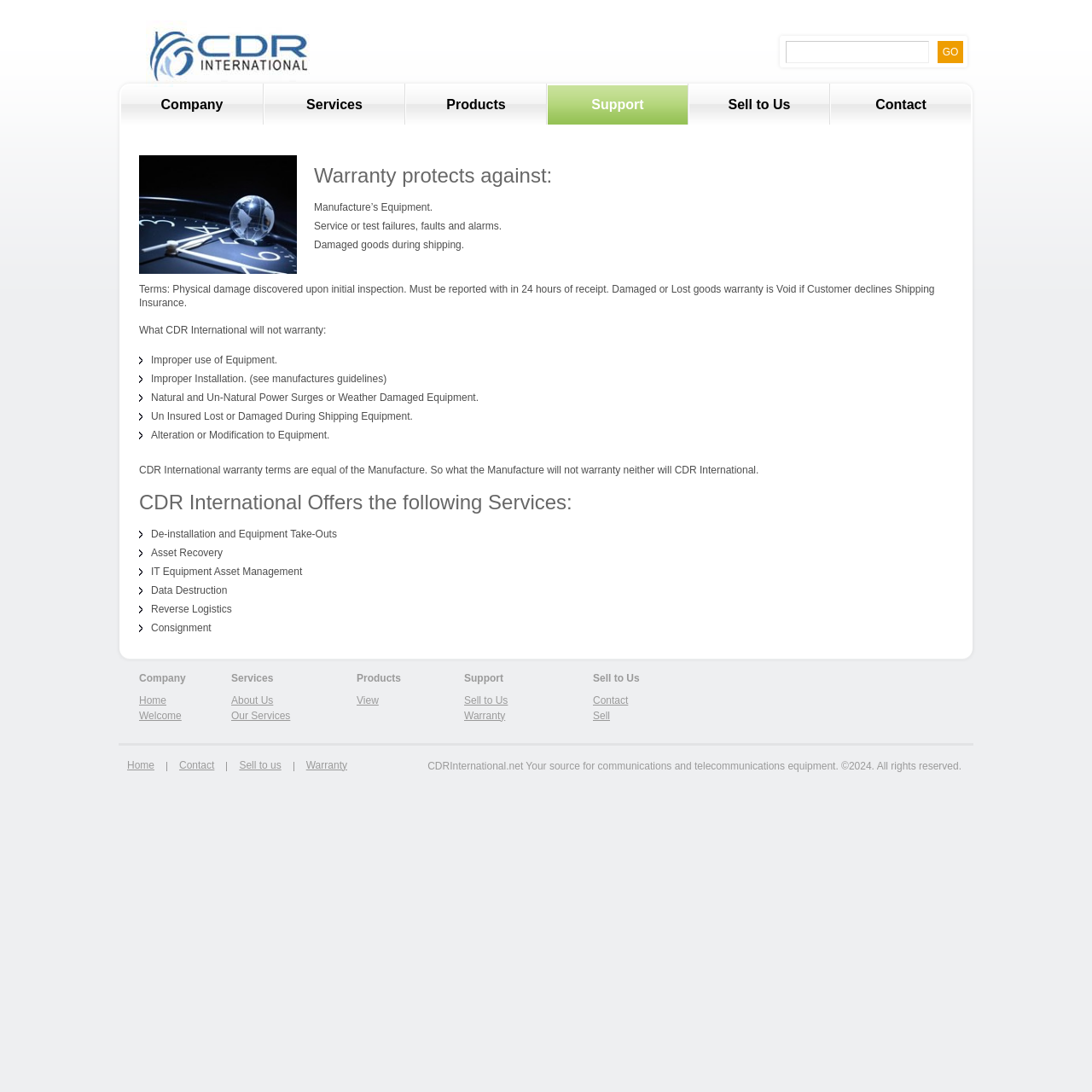Identify the bounding box of the HTML element described as: "About Us".

[0.212, 0.636, 0.25, 0.647]